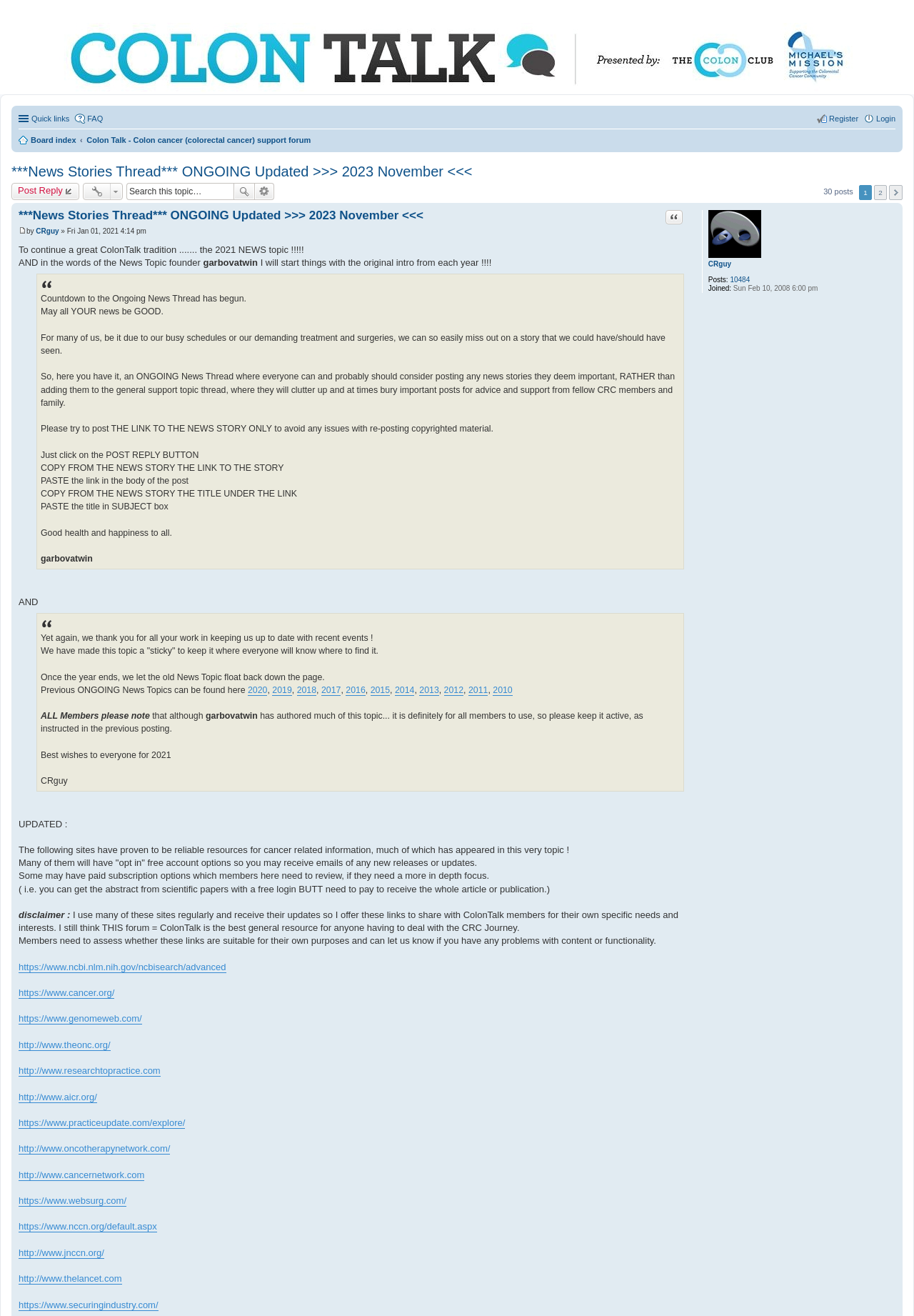Given the description "Post Reply", determine the bounding box of the corresponding UI element.

[0.012, 0.139, 0.087, 0.152]